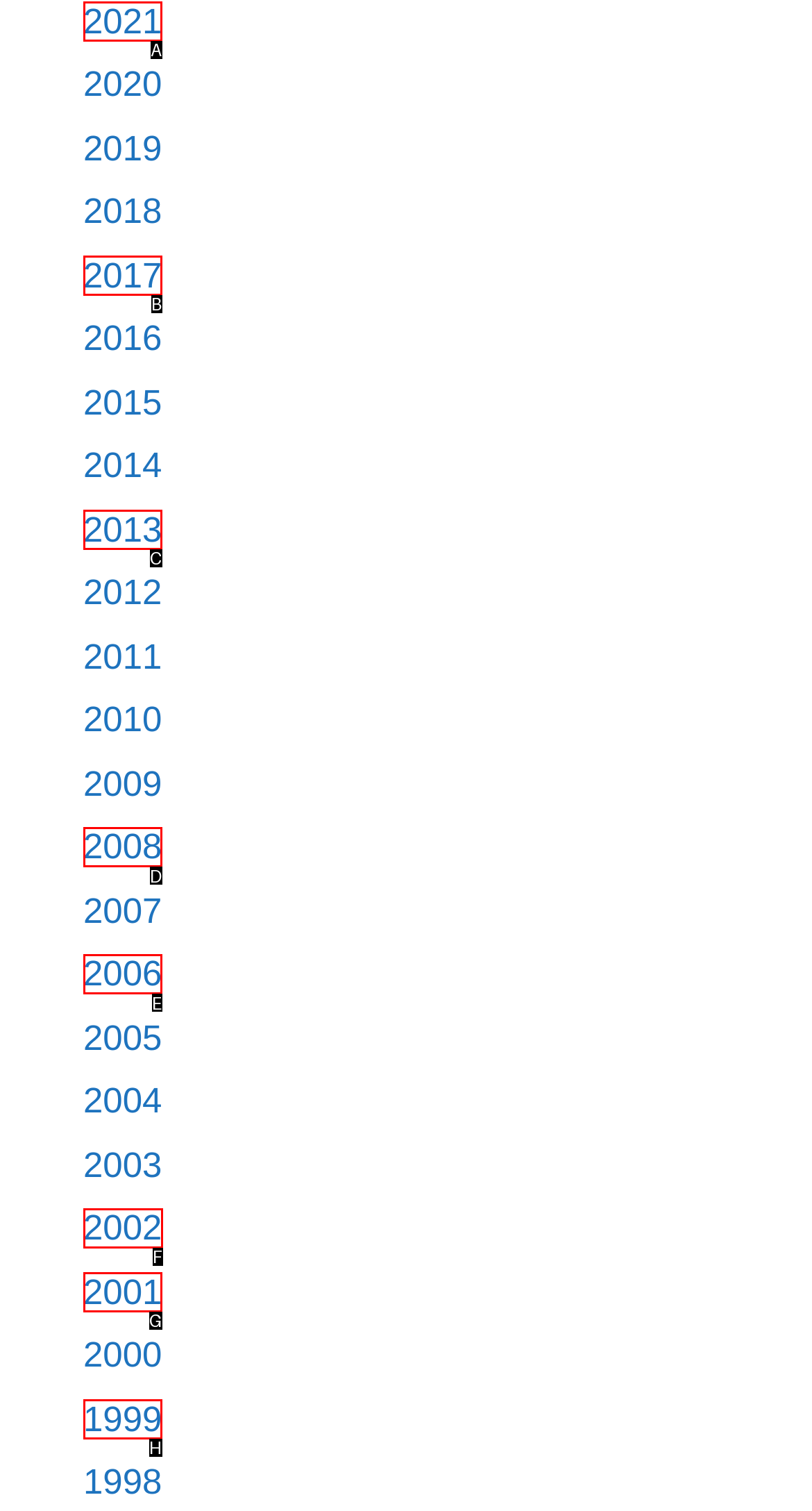Which option should I select to accomplish the task: access 2002? Respond with the corresponding letter from the given choices.

F